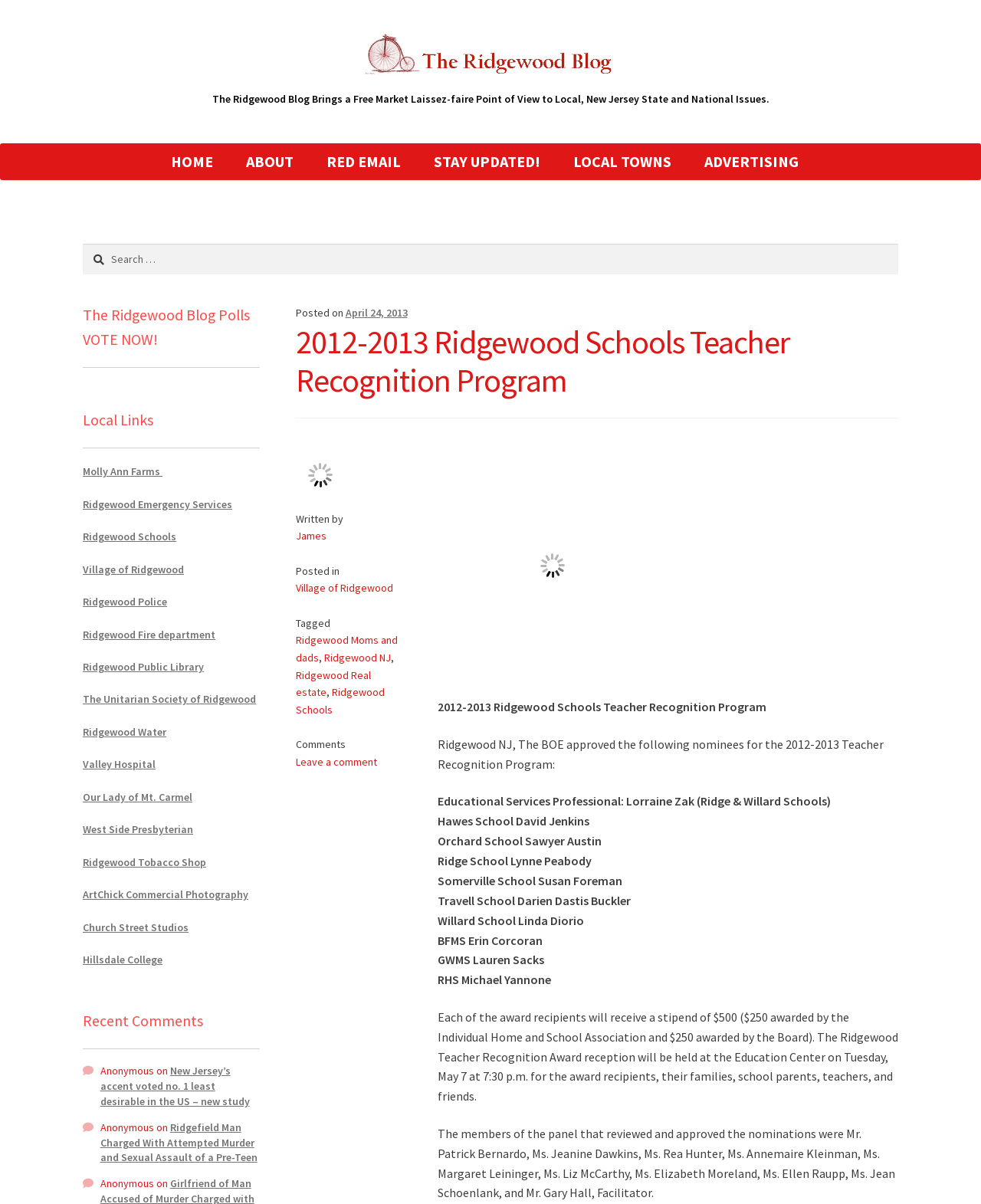Please provide the bounding box coordinates for the element that needs to be clicked to perform the following instruction: "Learn about house cleaning services". The coordinates should be given as four float numbers between 0 and 1, i.e., [left, top, right, bottom].

None